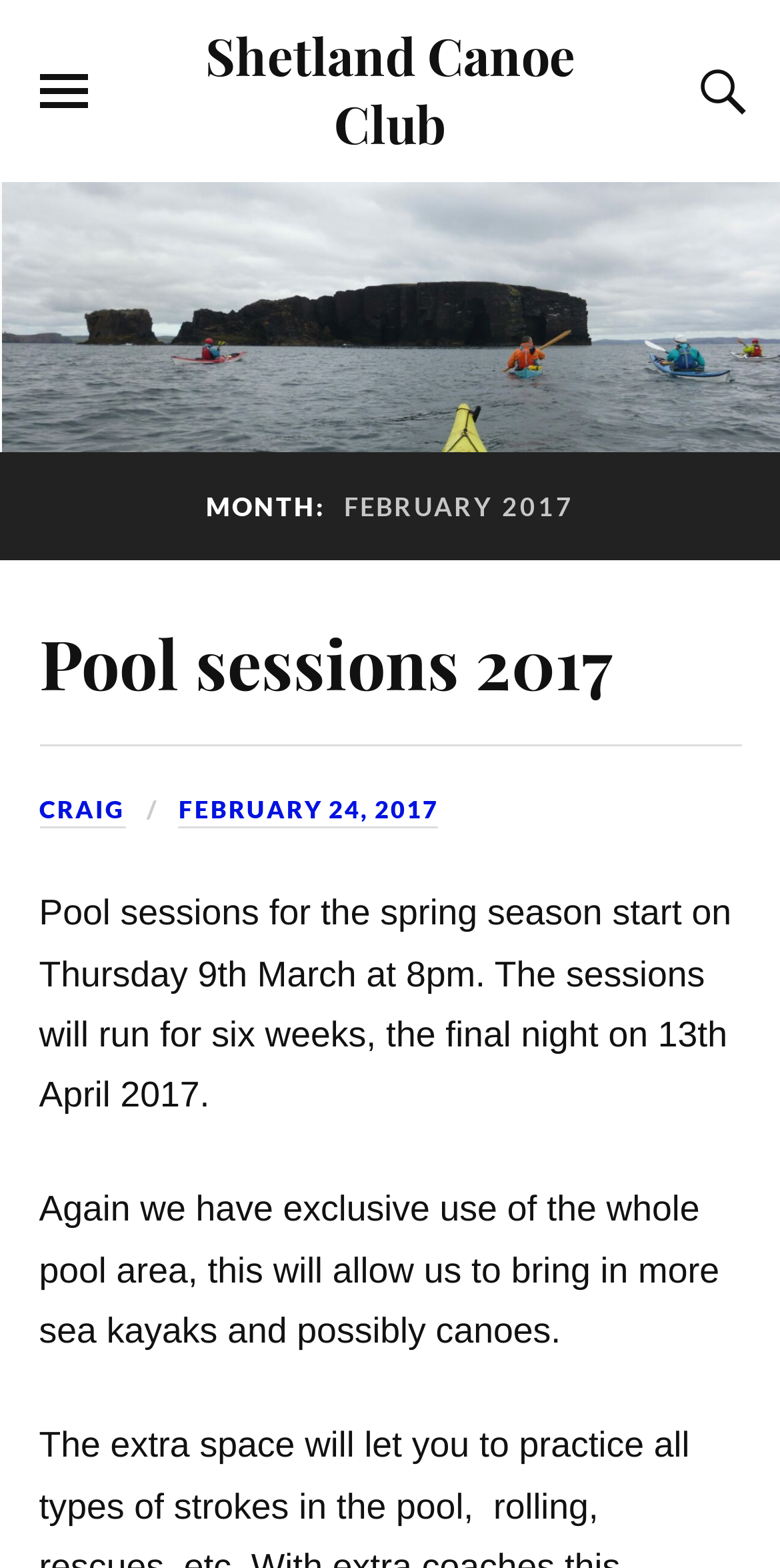What is the month of the pool sessions? Examine the screenshot and reply using just one word or a brief phrase.

February